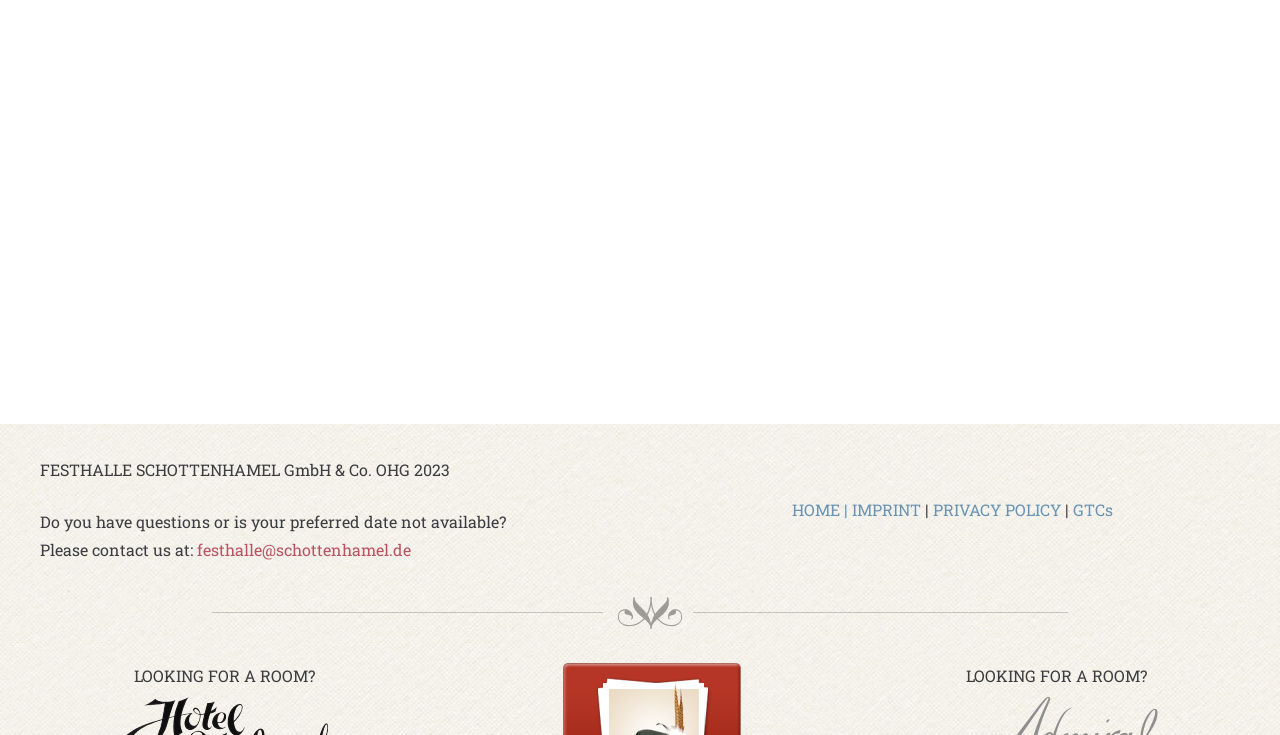How to contact for questions or unavailable dates?
Please give a well-detailed answer to the question.

The contact information is obtained from the link element 'festhalle@schottenhamel.de' which is located below the StaticText element 'Do you have questions or is your preferred date not available?'.